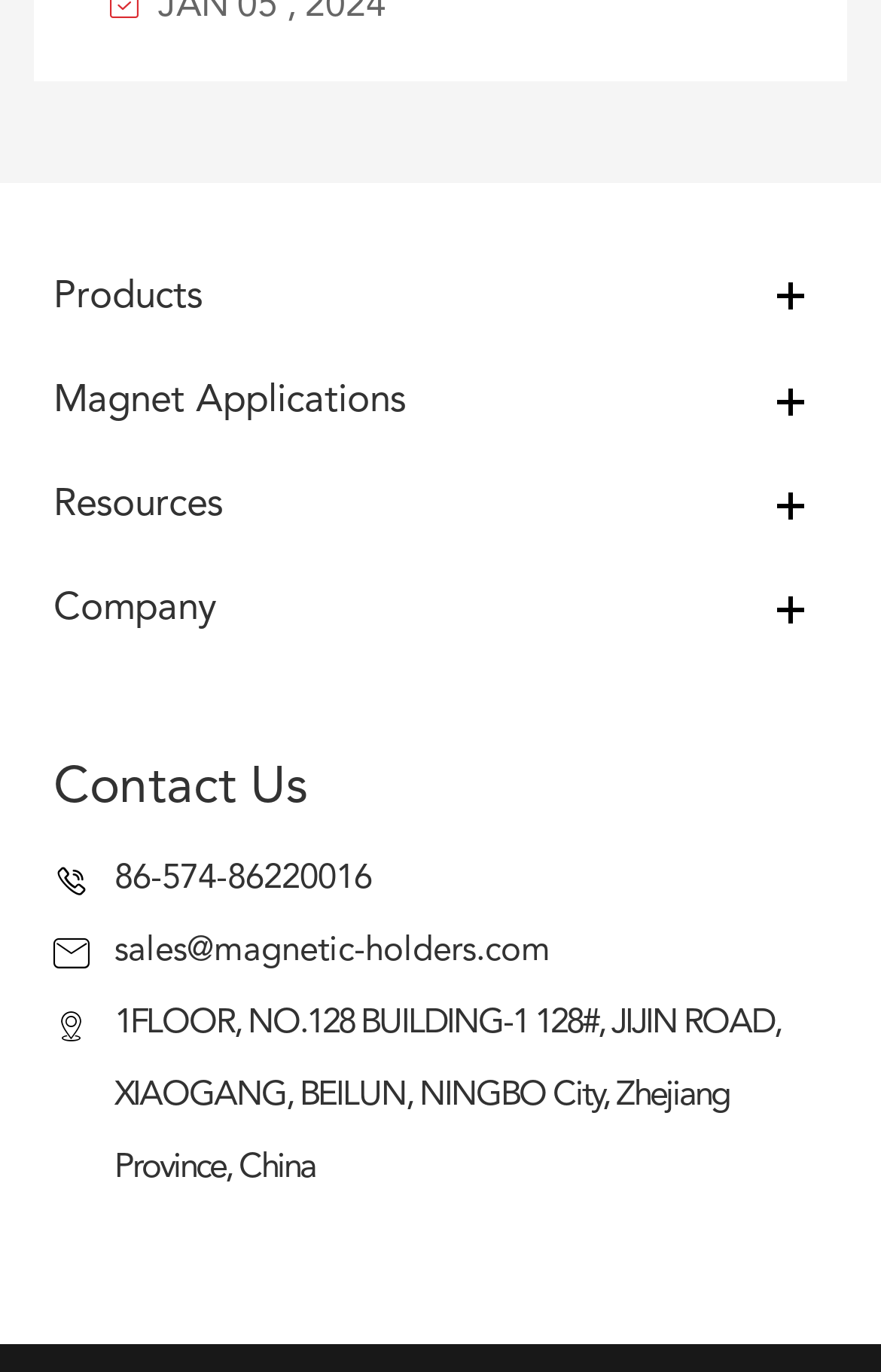How can customers contact the company?
Based on the visual content, answer with a single word or a brief phrase.

By phone or email